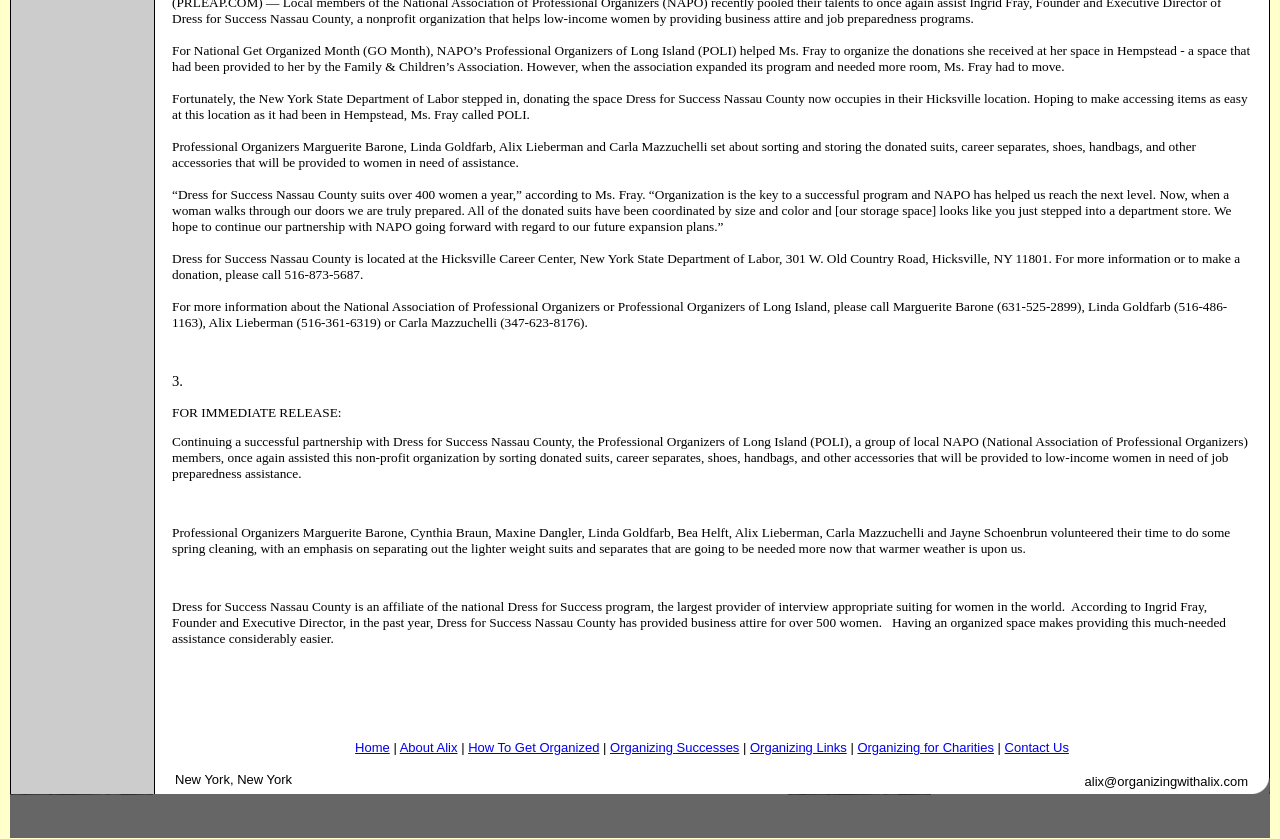Based on the description "Home", find the bounding box of the specified UI element.

[0.277, 0.882, 0.305, 0.9]